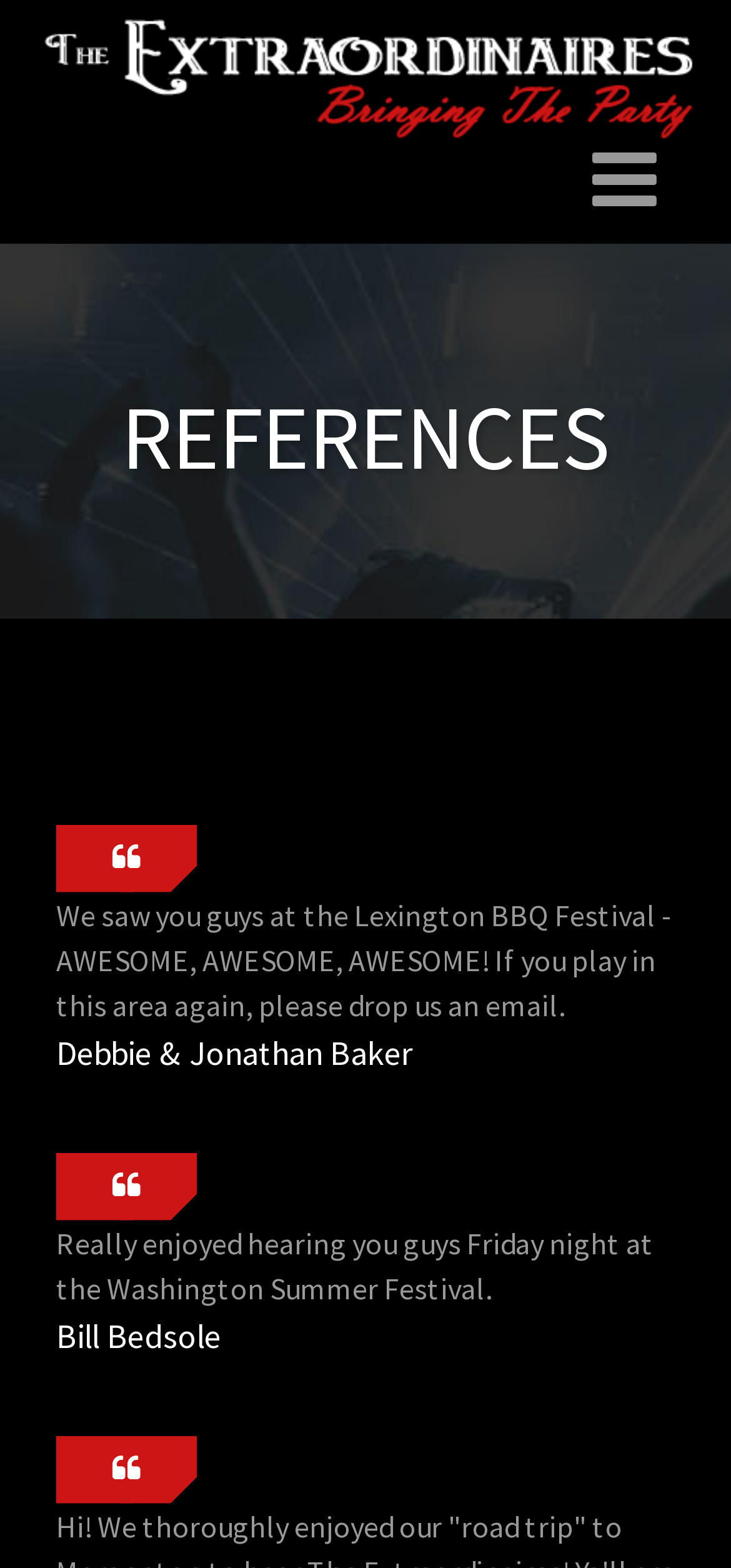Give a detailed account of the webpage.

The webpage is titled "THE EXTRAORDINAIRES | REFERENCES" and features a prominent link and image with the same title at the top, taking up most of the width. Below this, there is a button with a icon, positioned towards the right side.

The main content of the page is a section titled "REFERENCES", which spans the full width of the page. This section contains three testimonials from fans, each consisting of a quote and the name of the person who wrote it. The quotes are arranged vertically, with the first one starting from the top of the section, followed by the second and third quotes below it. The names of the fans are written below their respective quotes.